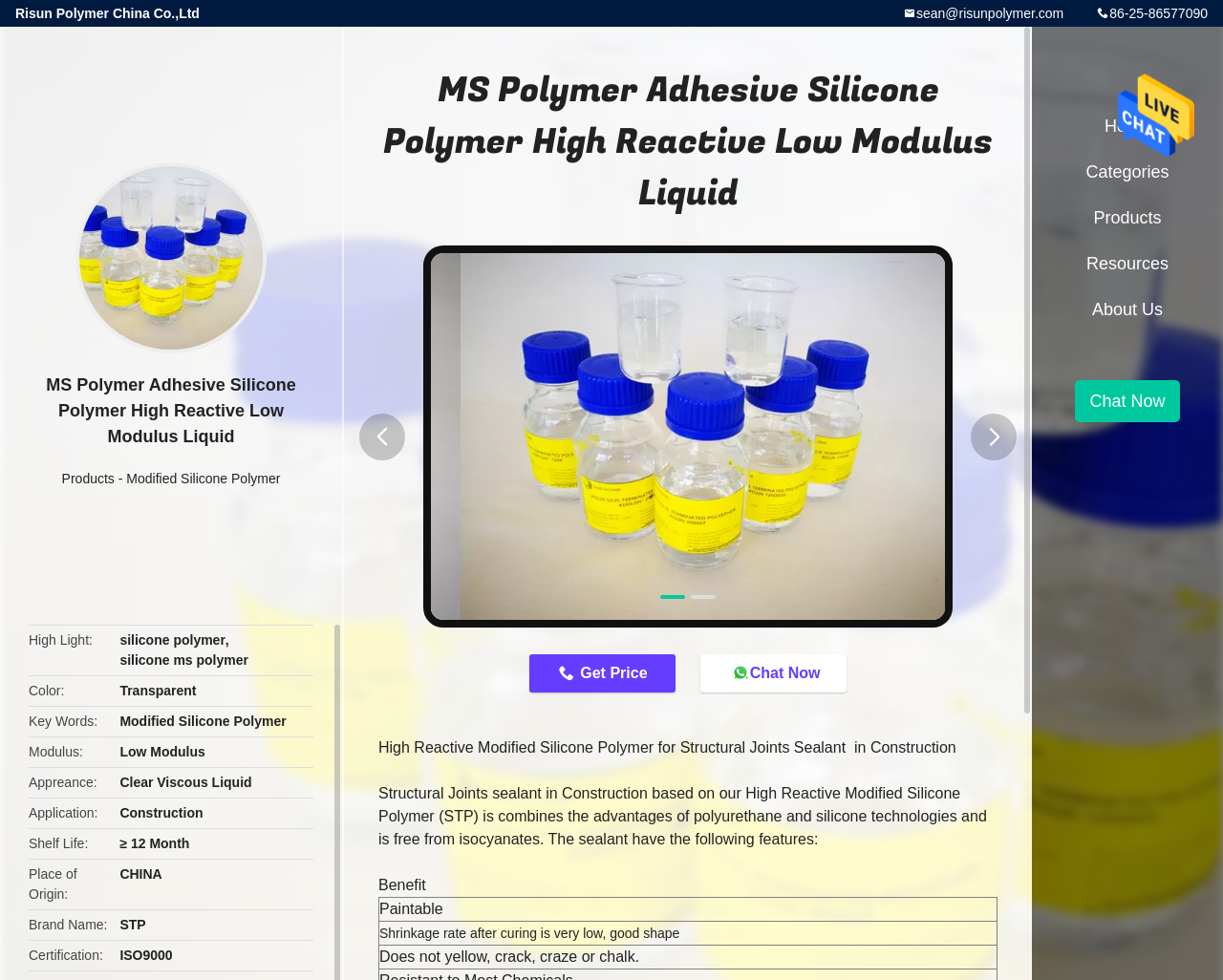Locate the bounding box coordinates of the segment that needs to be clicked to meet this instruction: "Click the Facebook icon".

None